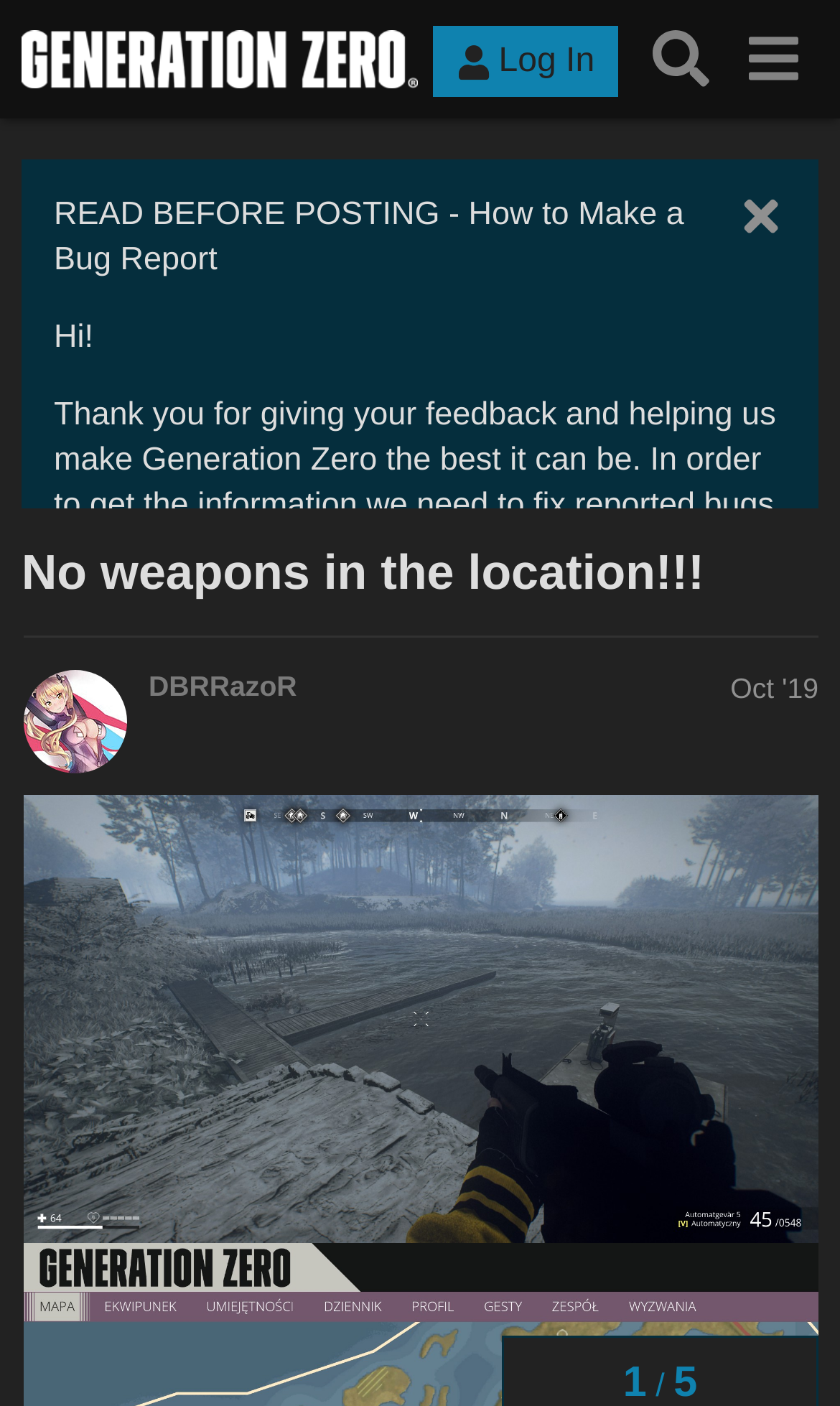Please predict the bounding box coordinates of the element's region where a click is necessary to complete the following instruction: "Click the 'Log In' button". The coordinates should be represented by four float numbers between 0 and 1, i.e., [left, top, right, bottom].

[0.516, 0.019, 0.736, 0.07]